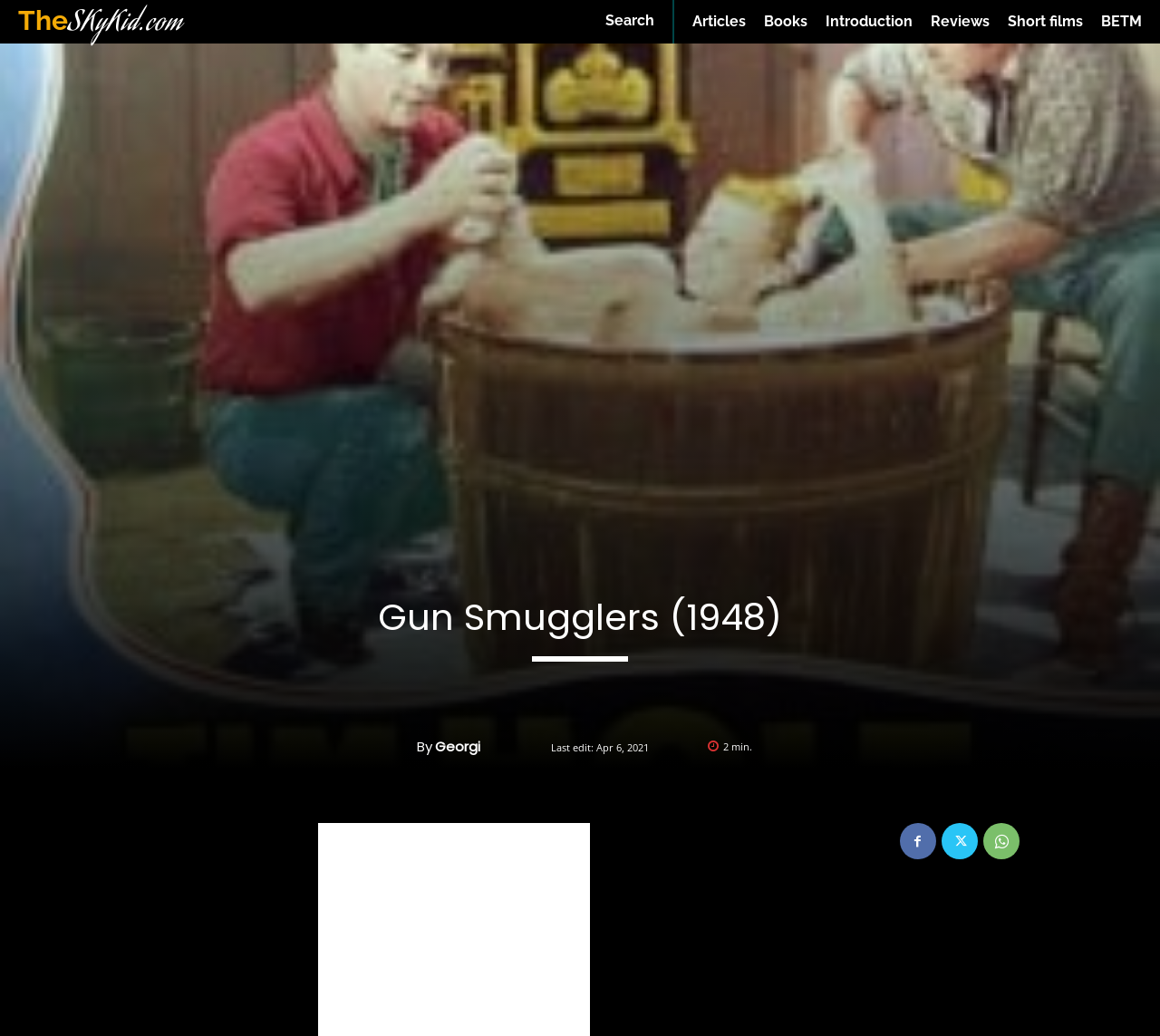Locate the bounding box coordinates of the element that should be clicked to execute the following instruction: "Search for something".

None